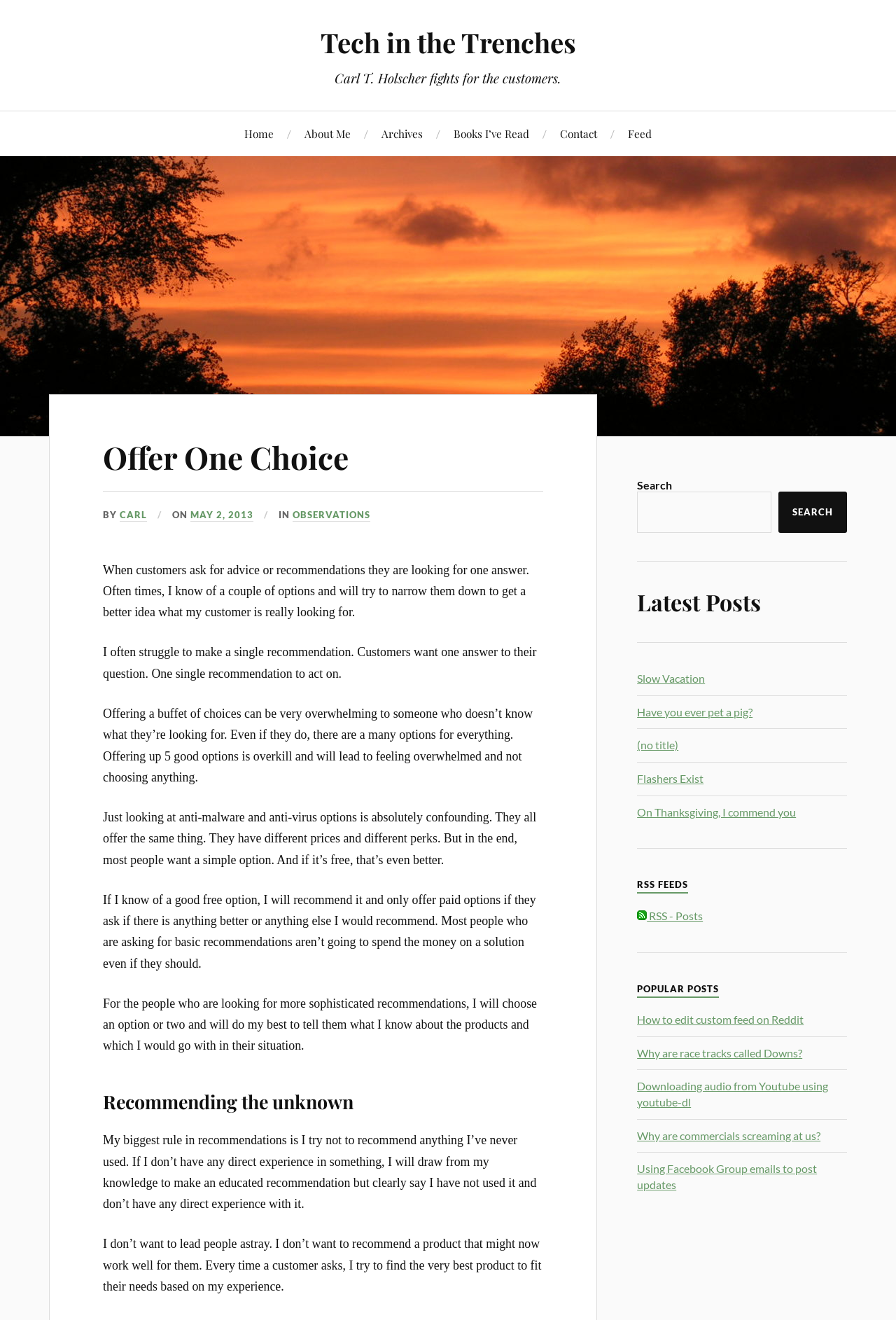Could you indicate the bounding box coordinates of the region to click in order to complete this instruction: "Click on the 'Home' link".

[0.273, 0.085, 0.305, 0.118]